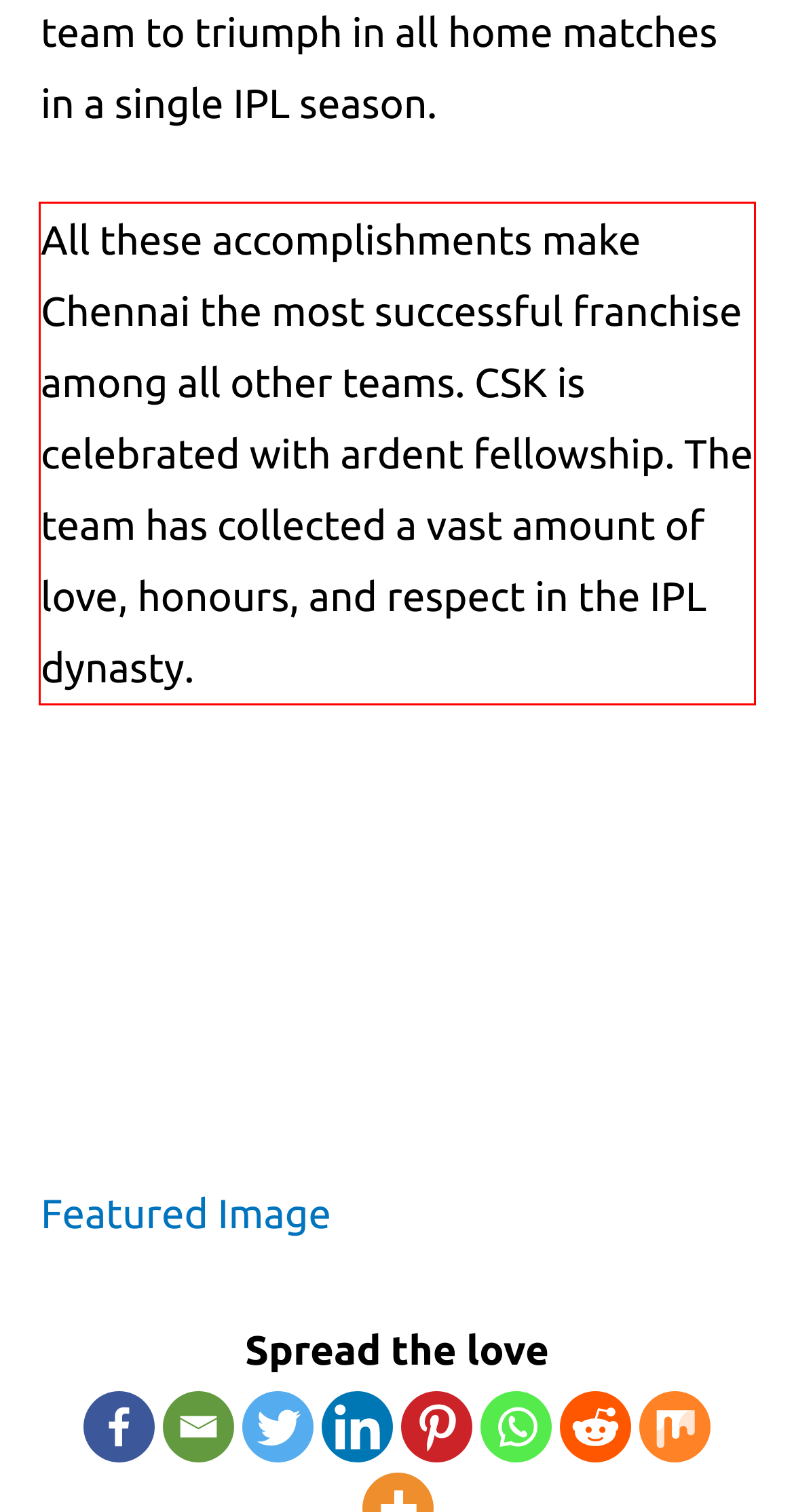Extract and provide the text found inside the red rectangle in the screenshot of the webpage.

All these accomplishments make Chennai the most successful franchise among all other teams. CSK is celebrated with ardent fellowship. The team has collected a vast amount of love, honours, and respect in the IPL dynasty.